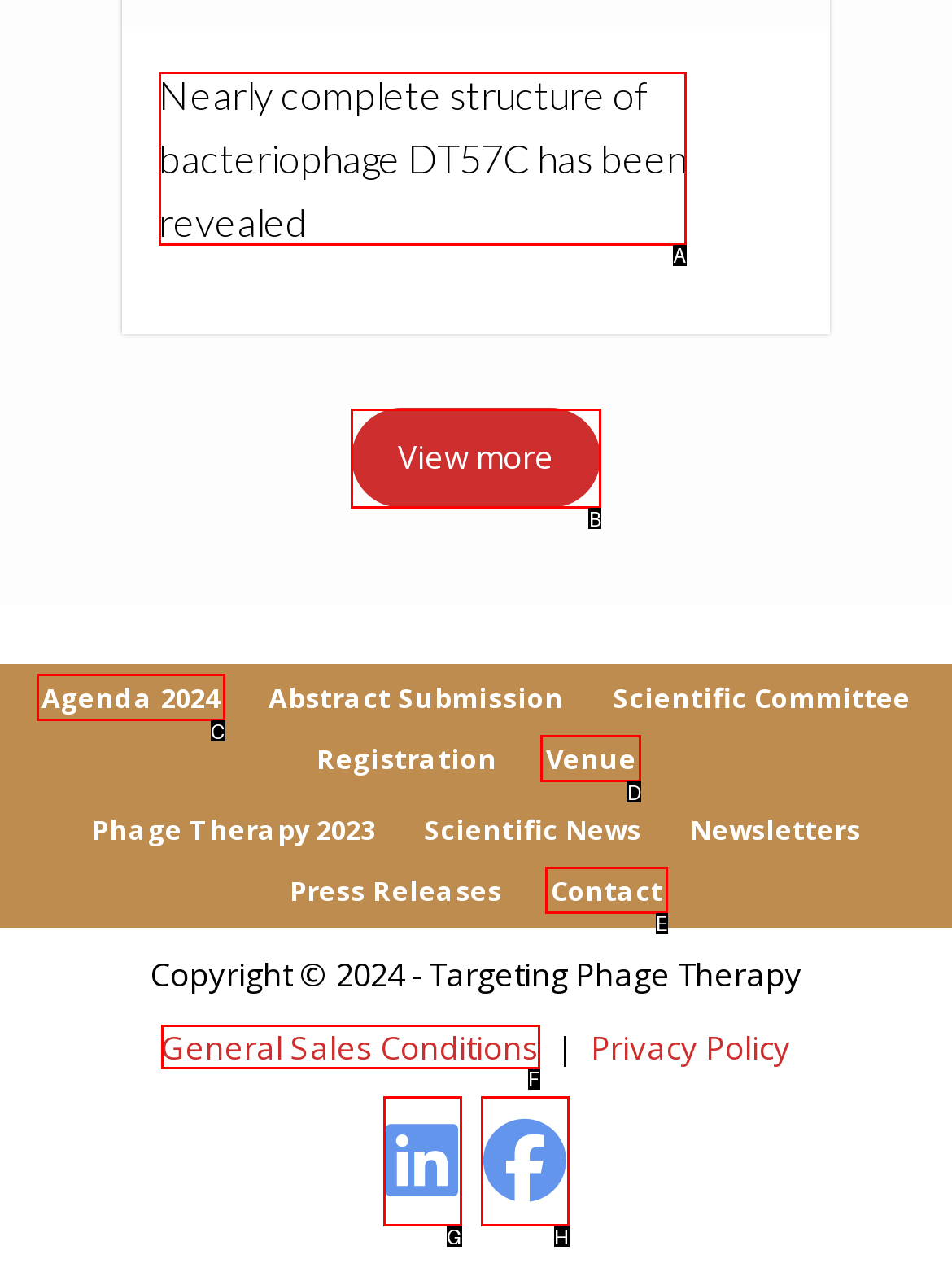Identify the appropriate choice to fulfill this task: Contact the organizers
Respond with the letter corresponding to the correct option.

E